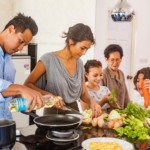Provide a thorough description of what you see in the image.

In a warm and inviting kitchen, a diverse group of individuals collaborates joyfully on a culinary project. A young man, focused and attentive, is pouring oil into a frying pan, while a woman beside him, with a serene expression, prepares fresh vegetables, showcasing her skill and care in the kitchen. Surrounding them are three children, eagerly engaged in the process; their curiosity and excitement reflect the vibrant atmosphere. In the background, an older couple watches, likely offering guidance and sharing smiles, emphasizing the generational bonding that cooking together can facilitate. The scene is full of fresh ingredients such as vegetables and eggs, hinting at a delicious meal in the making, and encapsulating the love and connection that food brings to family and friends.